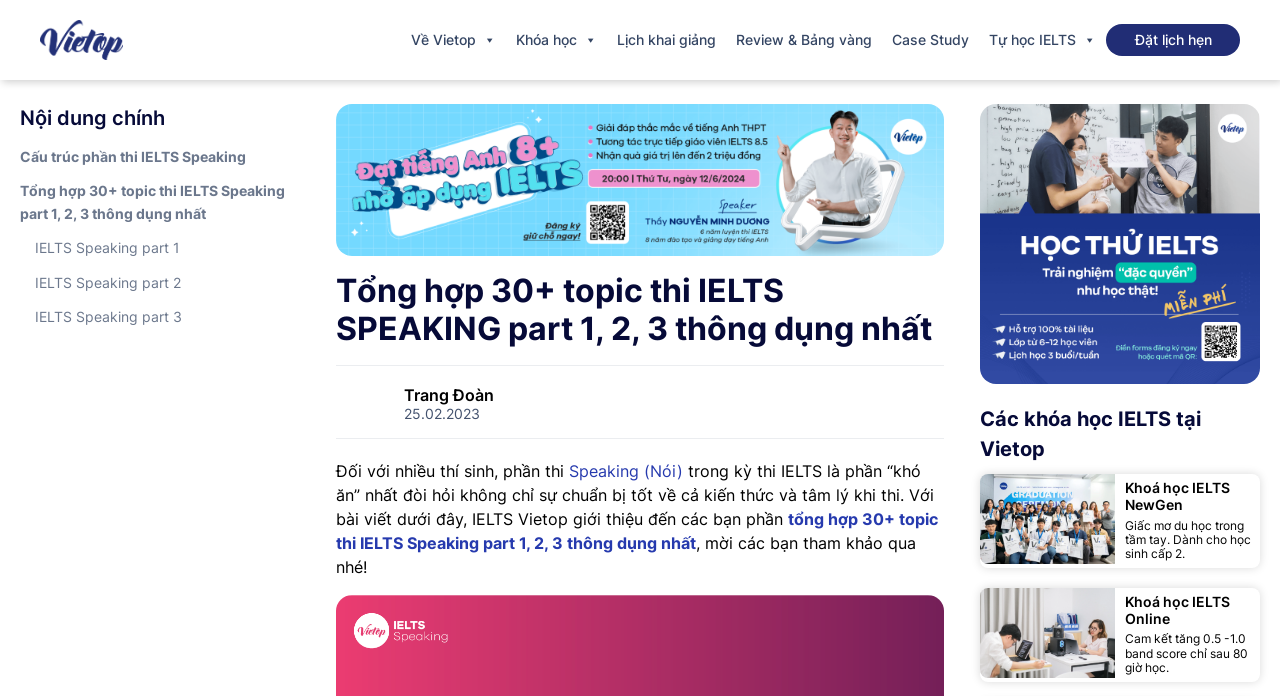Determine the bounding box coordinates for the element that should be clicked to follow this instruction: "Learn about the IELTS New Gen course". The coordinates should be given as four float numbers between 0 and 1, in the format [left, top, right, bottom].

[0.766, 0.729, 0.871, 0.758]